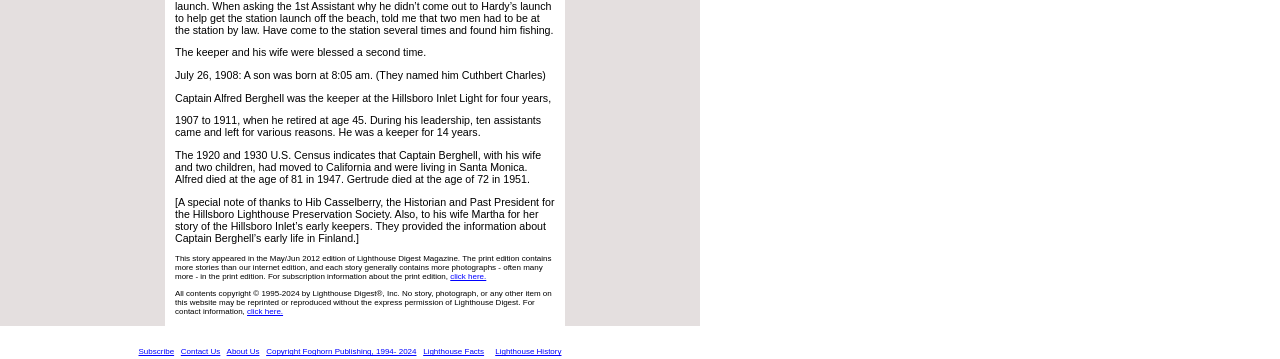Look at the image and answer the question in detail:
What is the name of the magazine where this story appeared?

The text mentions, 'This story appeared in the May/Jun 2012 edition of Lighthouse Digest Magazine.' This sentence indicates that the story was published in Lighthouse Digest Magazine.